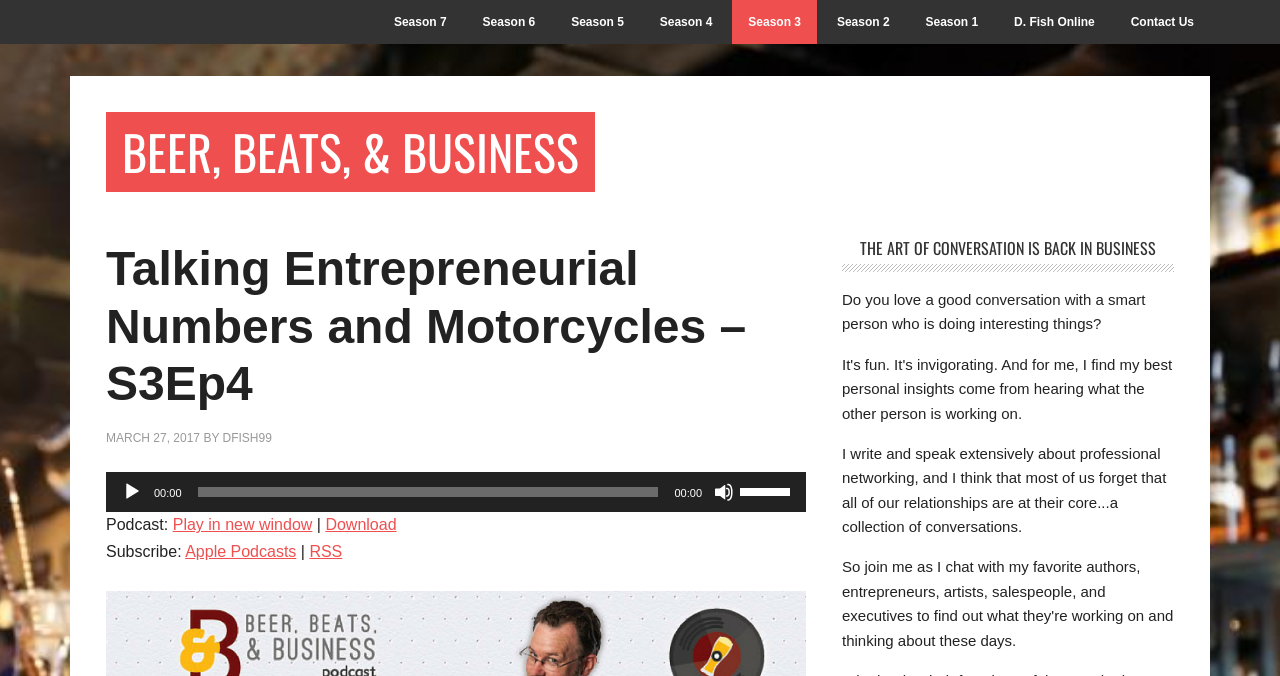Determine the bounding box coordinates of the clickable region to follow the instruction: "Go to Season 7".

[0.295, 0.0, 0.361, 0.065]